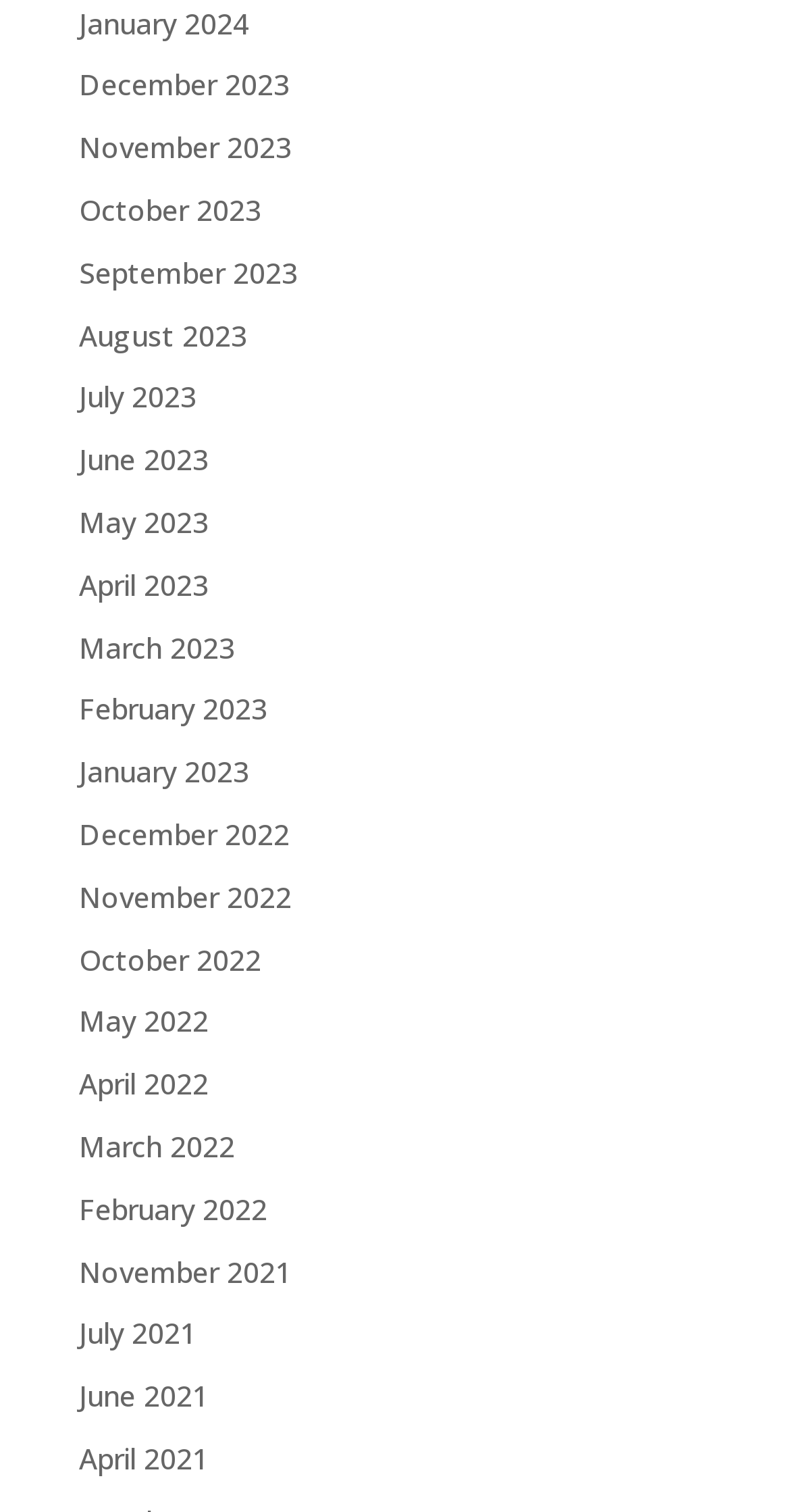Please specify the bounding box coordinates of the region to click in order to perform the following instruction: "check April 2021".

[0.1, 0.952, 0.264, 0.977]